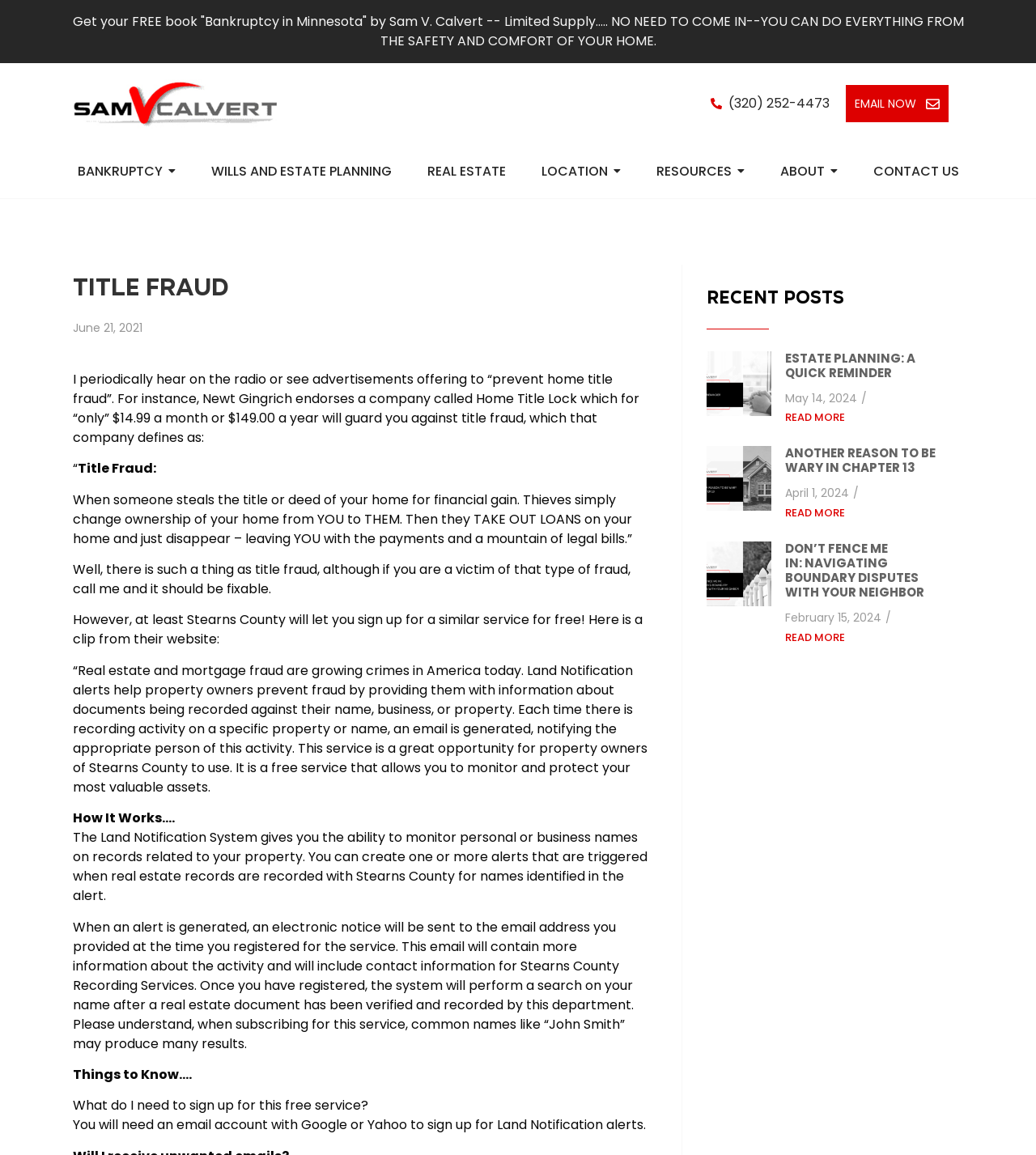Please find the bounding box coordinates for the clickable element needed to perform this instruction: "Read more about estate planning".

[0.758, 0.353, 0.816, 0.37]